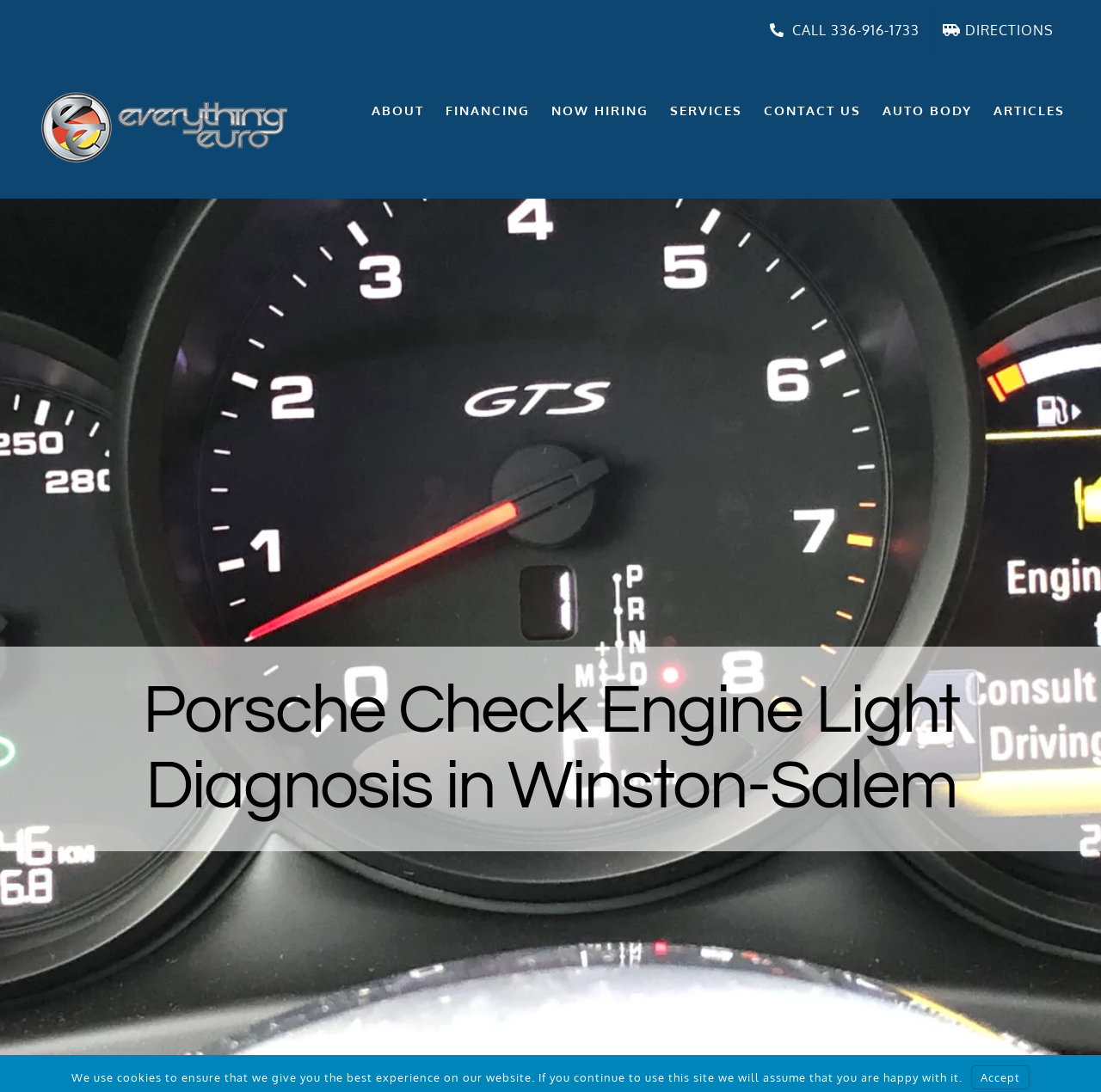Indicate the bounding box coordinates of the clickable region to achieve the following instruction: "Get DIRECTIONS."

[0.846, 0.002, 0.967, 0.053]